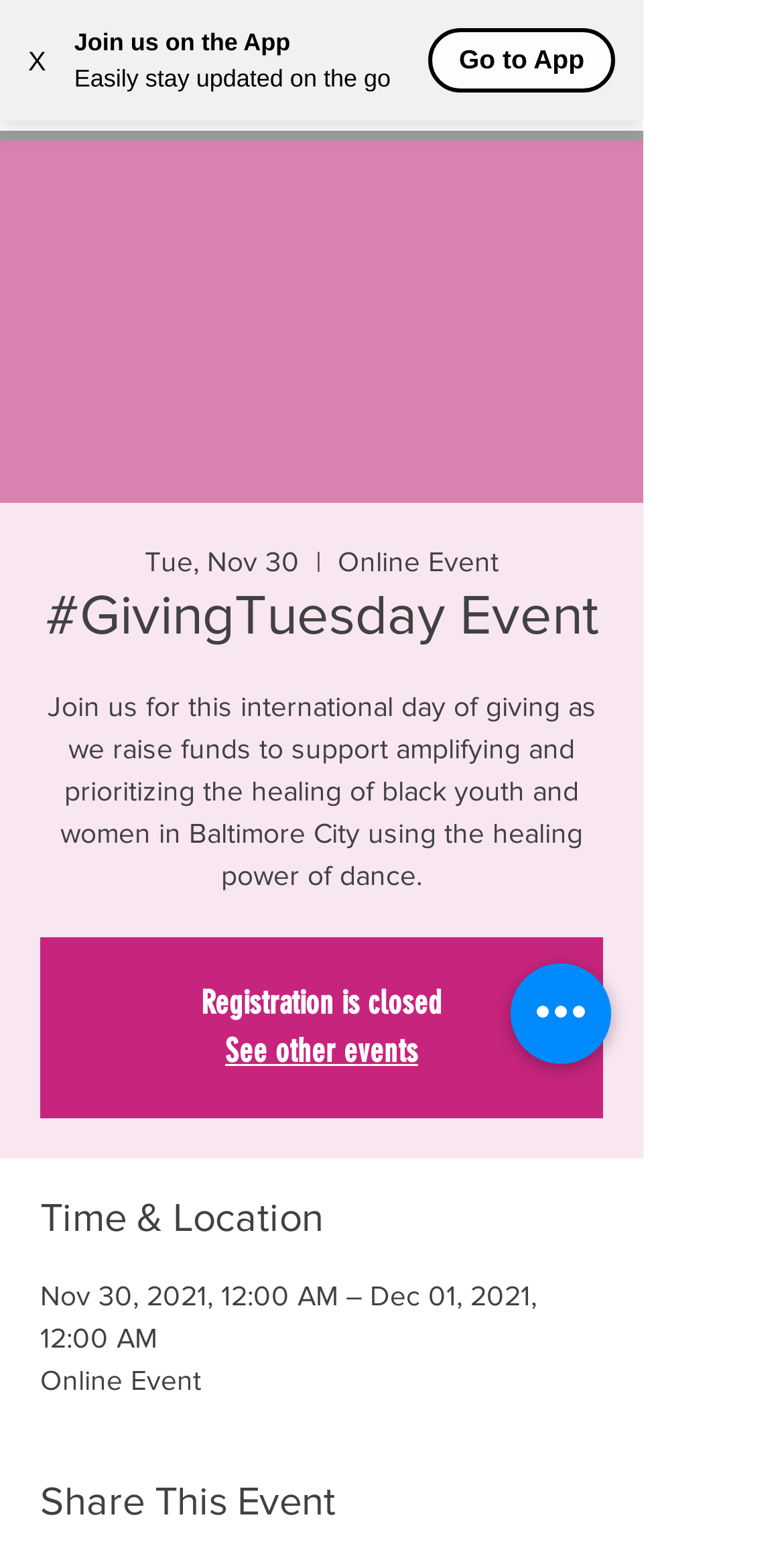Provide a thorough description of the webpage's content and layout.

Here is the detailed description of the webpage:

The webpage is about a "#GivingTuesday Event" organized by Ballet After Dark. At the top left corner, there is a button to close the current window, labeled "X". Next to it, there are three lines of text: "Join us on the App", "Easily stay updated on the go", and "Go to App", which seem to be promoting a mobile app.

On the top right corner, there is a navigation menu labeled "Site" with a dropdown button. The menu contains an image and a heading that reads "#GivingTuesday Event". Below the heading, there is a subheading that reads "Tue, Nov 30 | Online Event".

The main content of the webpage is a description of the event, which reads "Join us for this international day of giving as we raise funds to support amplifying and prioritizing the healing of black youth and women in Baltimore City using the healing power of dance." Below the description, there is a notice that "Registration is closed".

Further down, there is a section labeled "Time & Location" that provides the event schedule, which is from Nov 30, 2021, 12:00 AM to Dec 01, 2021, 12:00 AM, and the event type is an "Online Event". There is also a link to "See other events" and a section labeled "Share This Event".

At the bottom right corner, there is a button labeled "Quick actions".